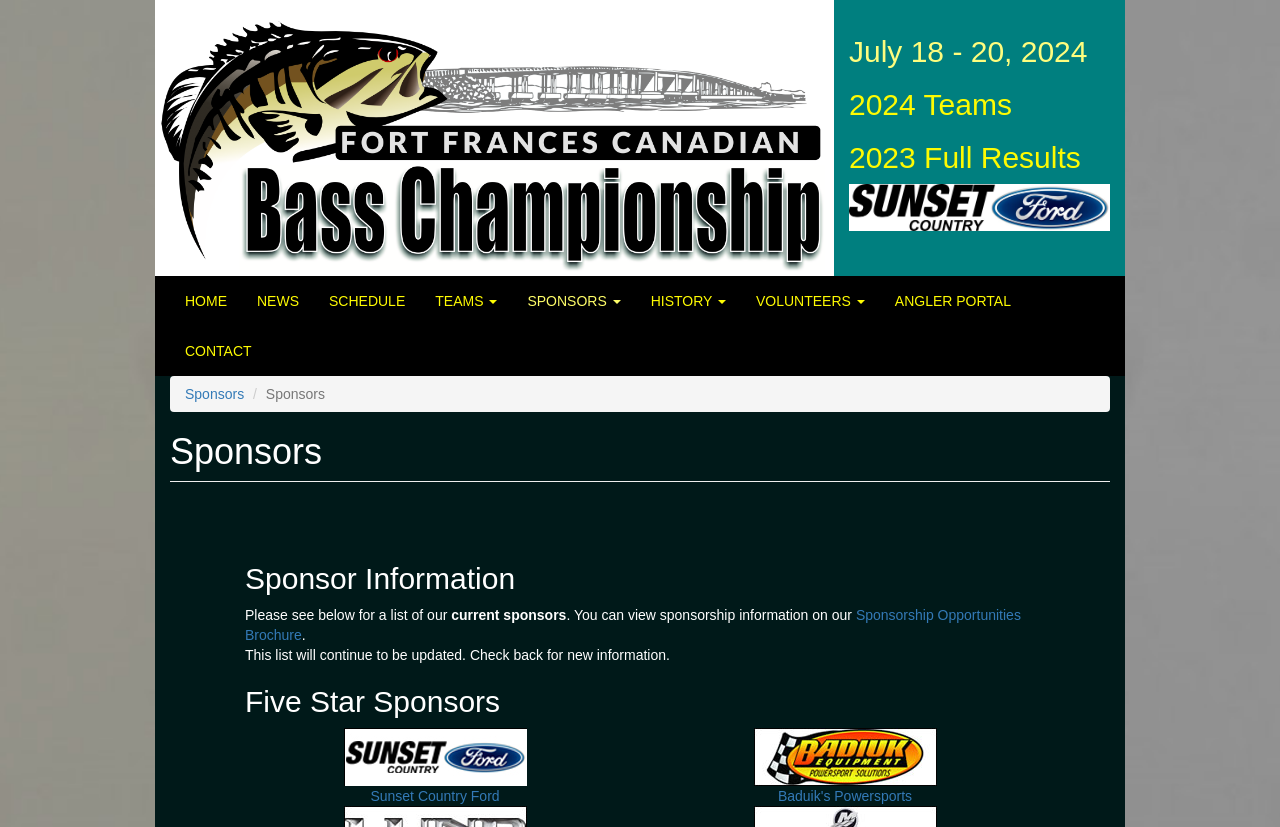Provide a short, one-word or phrase answer to the question below:
What is the name of the first five-star sponsor?

Sunset Country Ford